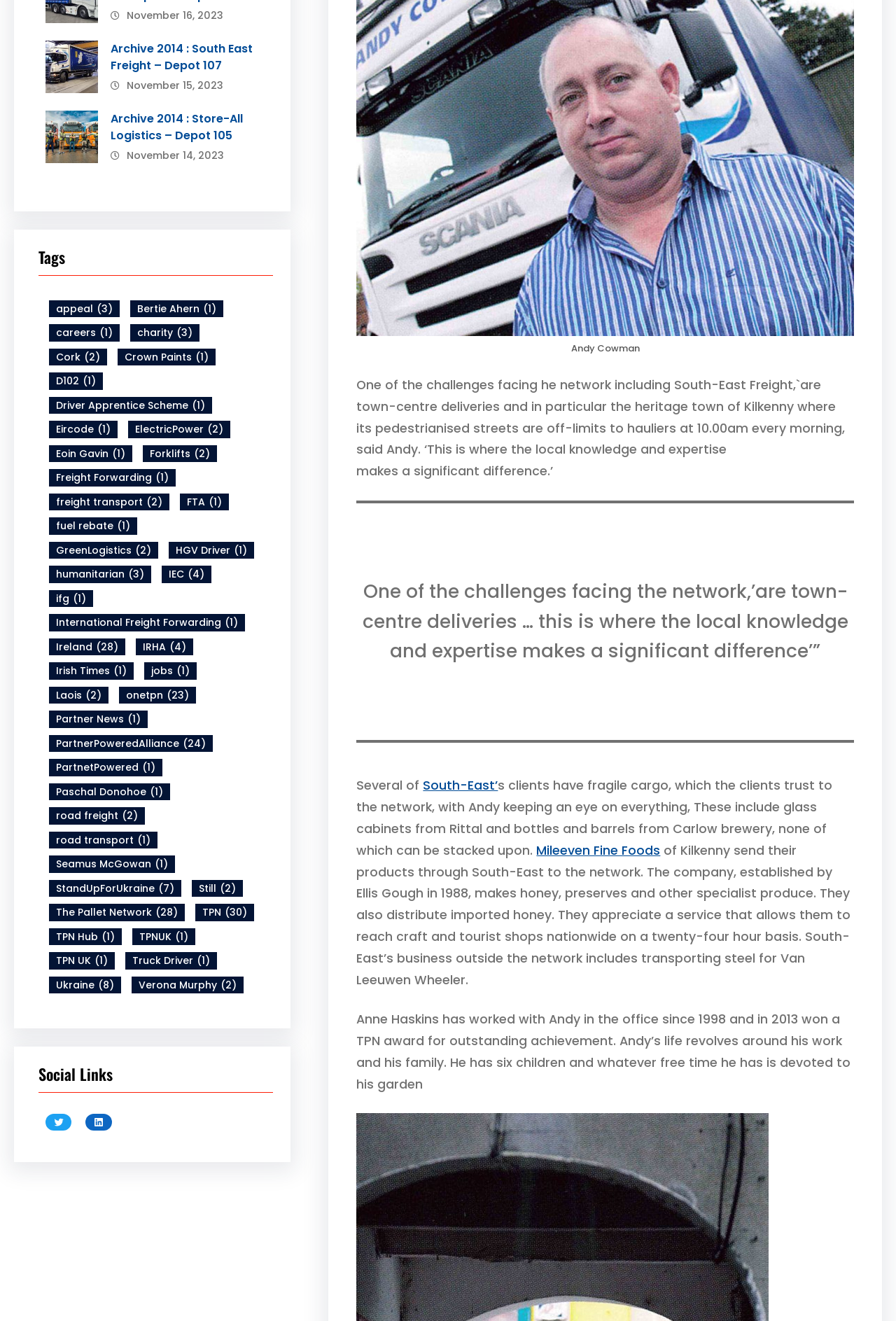Provide the bounding box coordinates of the HTML element this sentence describes: "Twitter". The bounding box coordinates consist of four float numbers between 0 and 1, i.e., [left, top, right, bottom].

[0.051, 0.843, 0.08, 0.856]